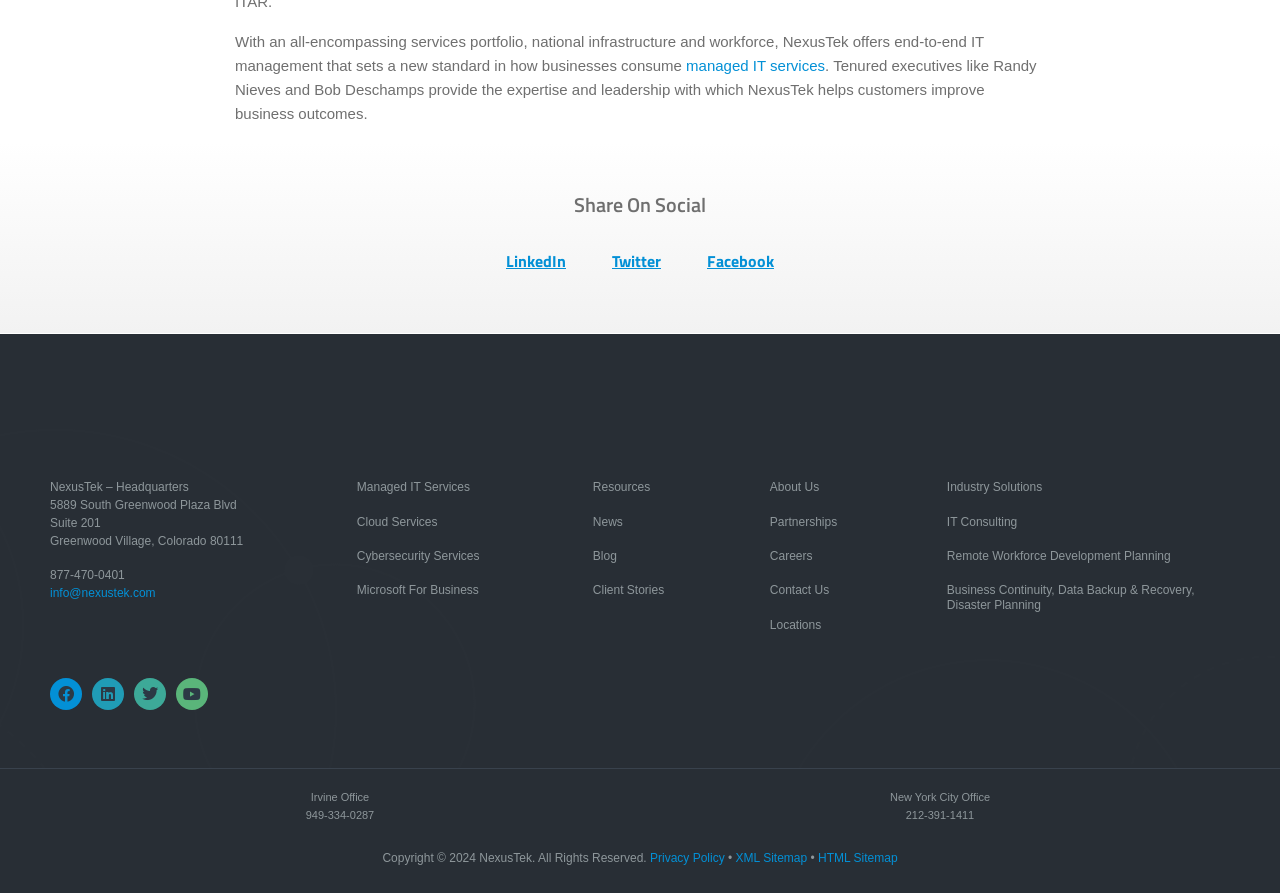Could you find the bounding box coordinates of the clickable area to complete this instruction: "Visit Managed IT Services page"?

[0.536, 0.064, 0.645, 0.083]